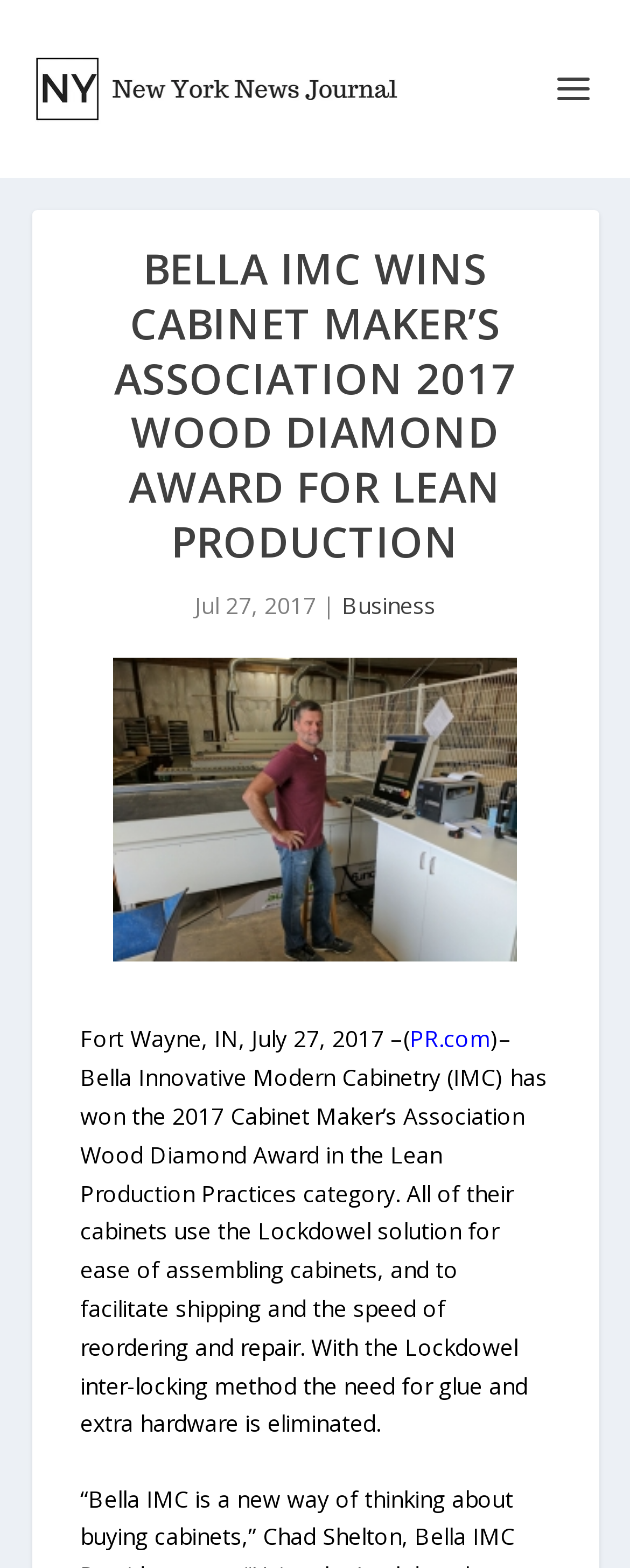Describe all significant elements and features of the webpage.

The webpage appears to be a news article page. At the top, there is a logo of "New York News Journal" accompanied by a link to the journal's website. Below the logo, a prominent heading announces "BELLA IMC WINS CABINET MAKER’S ASSOCIATION 2017 WOOD DIAMOND AWARD FOR LEAN PRODUCTION". 

To the right of the heading, there is a date "Jul 27, 2017" followed by a category label "Business". On the right side of the page, there is a large image, which seems to be related to the news article. 

The main content of the article starts below the image, with a brief introduction stating the location and date of the news, "Fort Wayne, IN, July 27, 2017 –". The introduction is followed by a link to the source of the news, "PR.com". The main body of the article describes how Bella Innovative Modern Cabinetry (IMC) won the 2017 Cabinet Maker’s Association Wood Diamond Award in the Lean Production Practices category, and explains the benefits of using the Lockdowel solution in their cabinets.